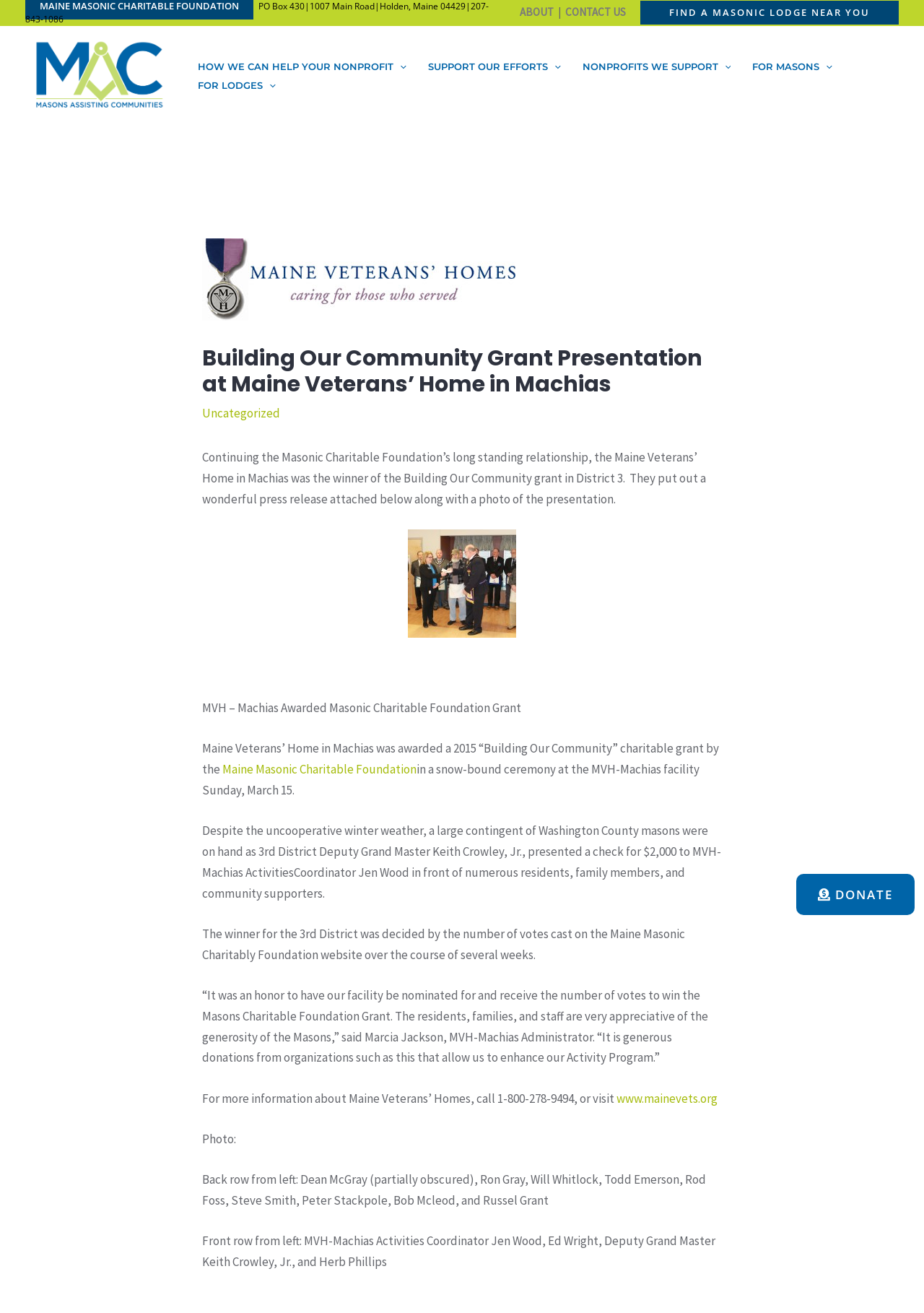Please determine the bounding box coordinates of the element's region to click in order to carry out the following instruction: "Click on ABOUT". The coordinates should be four float numbers between 0 and 1, i.e., [left, top, right, bottom].

[0.562, 0.004, 0.599, 0.014]